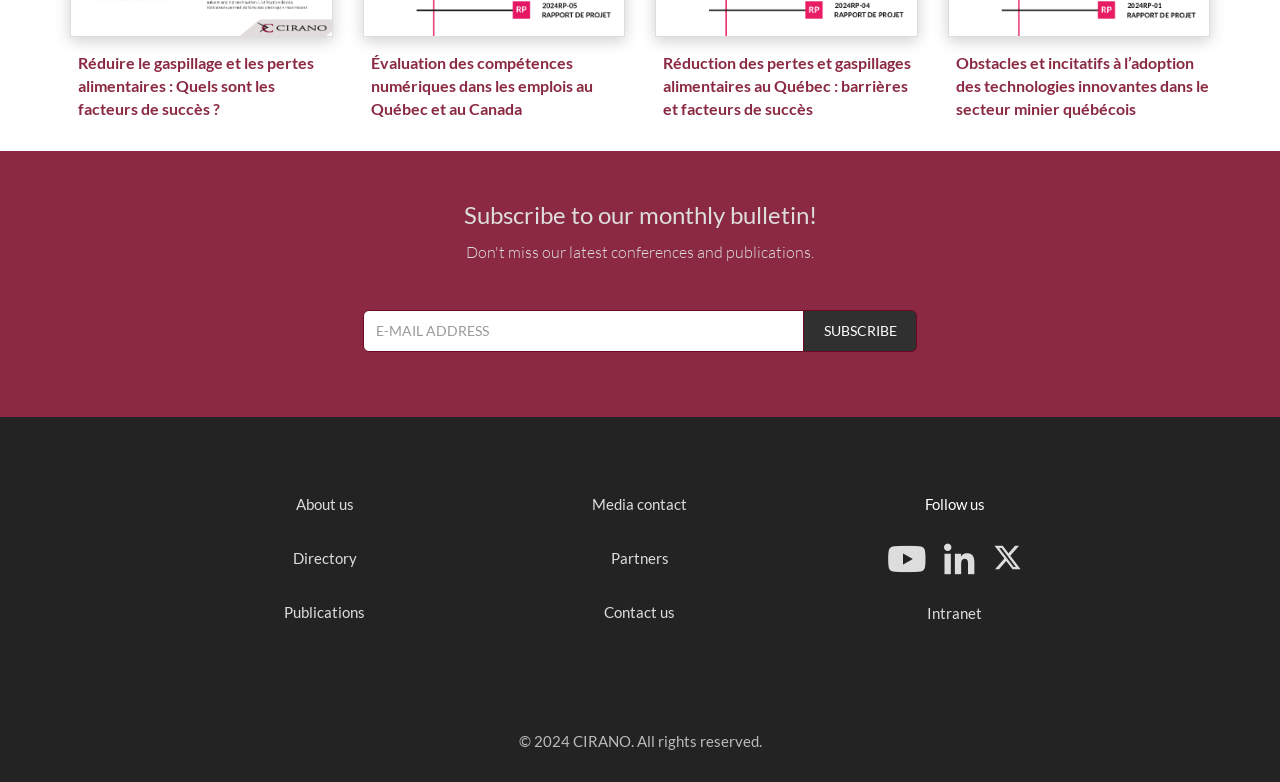Observe the image and answer the following question in detail: What is the purpose of the textbox?

The textbox is located below the 'Subscribe to our monthly bulletin!' heading, and it has a label 'E-mail address', indicating that it is used to input an email address for subscription purposes.